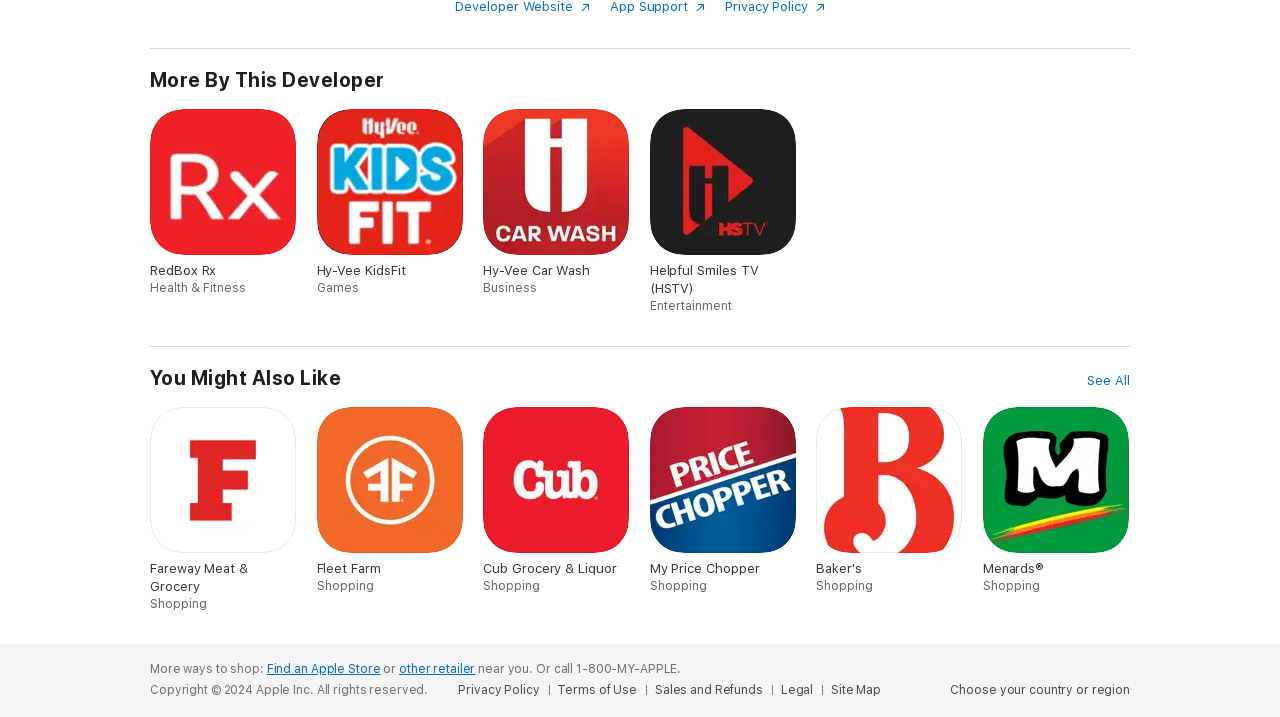What is the title of the first section?
Respond to the question with a single word or phrase according to the image.

More By This Developer